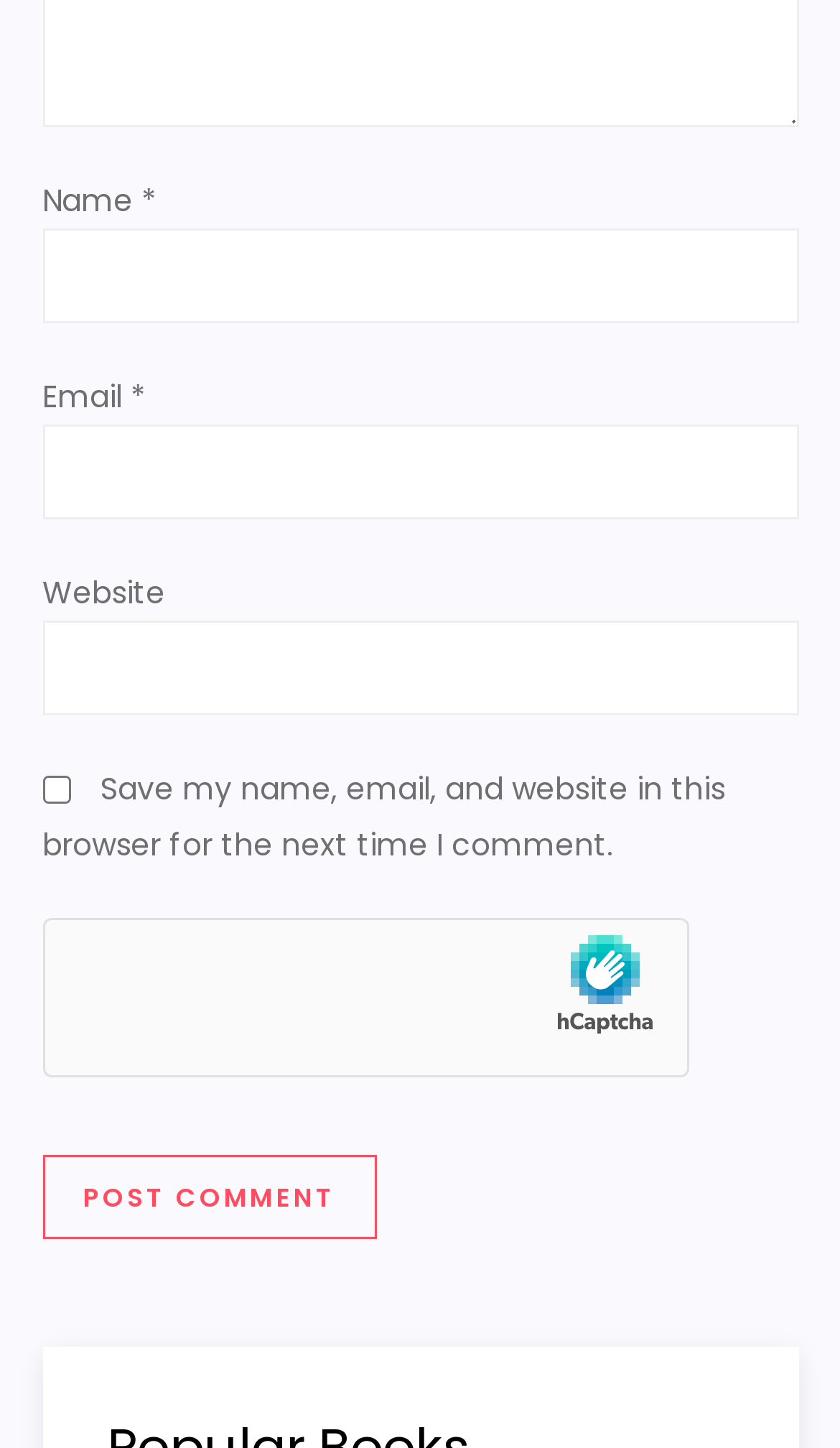Using the webpage screenshot and the element description name="submit" value="Post Comment", determine the bounding box coordinates. Specify the coordinates in the format (top-left x, top-left y, bottom-right x, bottom-right y) with values ranging from 0 to 1.

[0.05, 0.797, 0.448, 0.856]